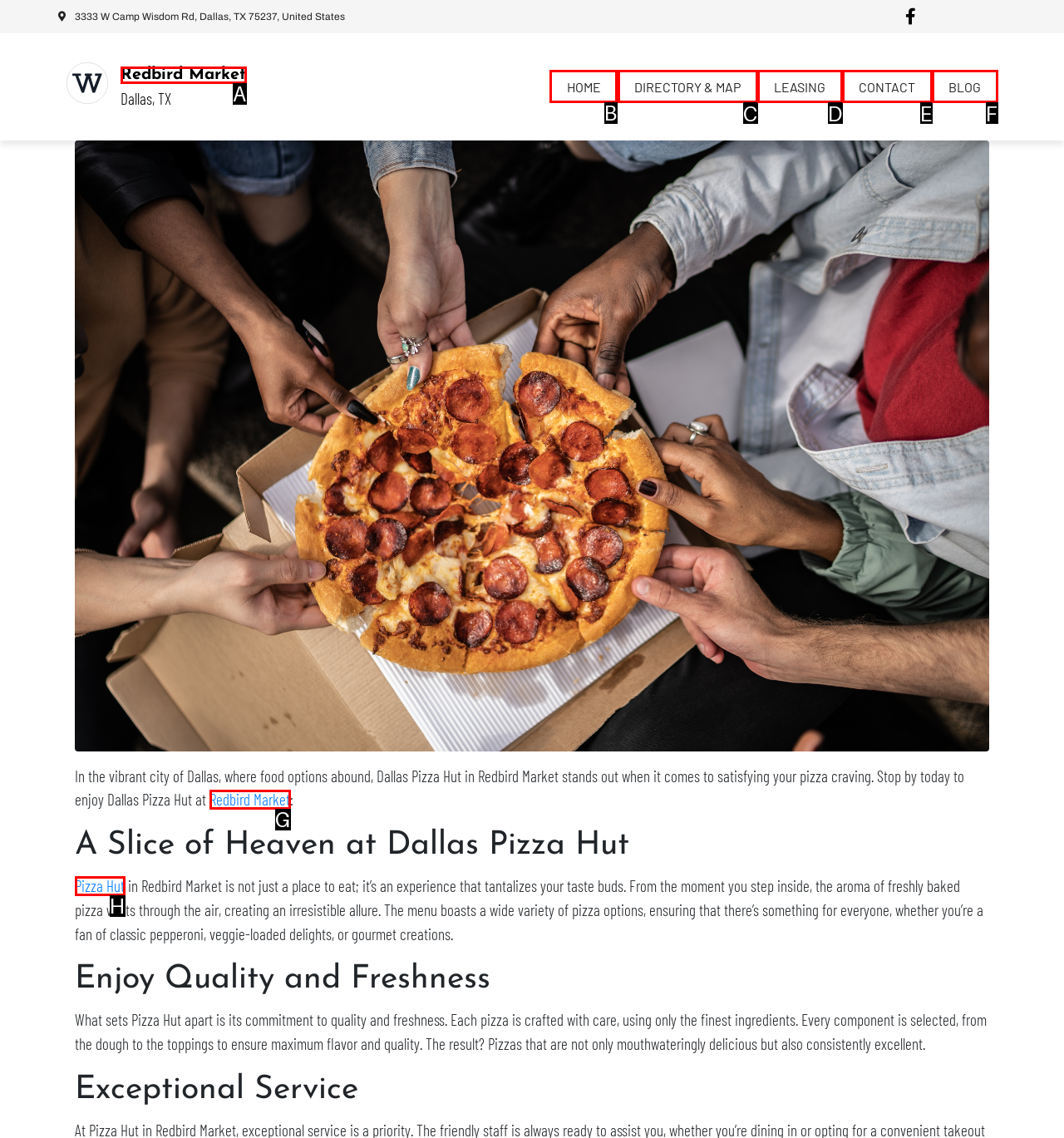From the available options, which lettered element should I click to complete this task: Go to the home page?

B